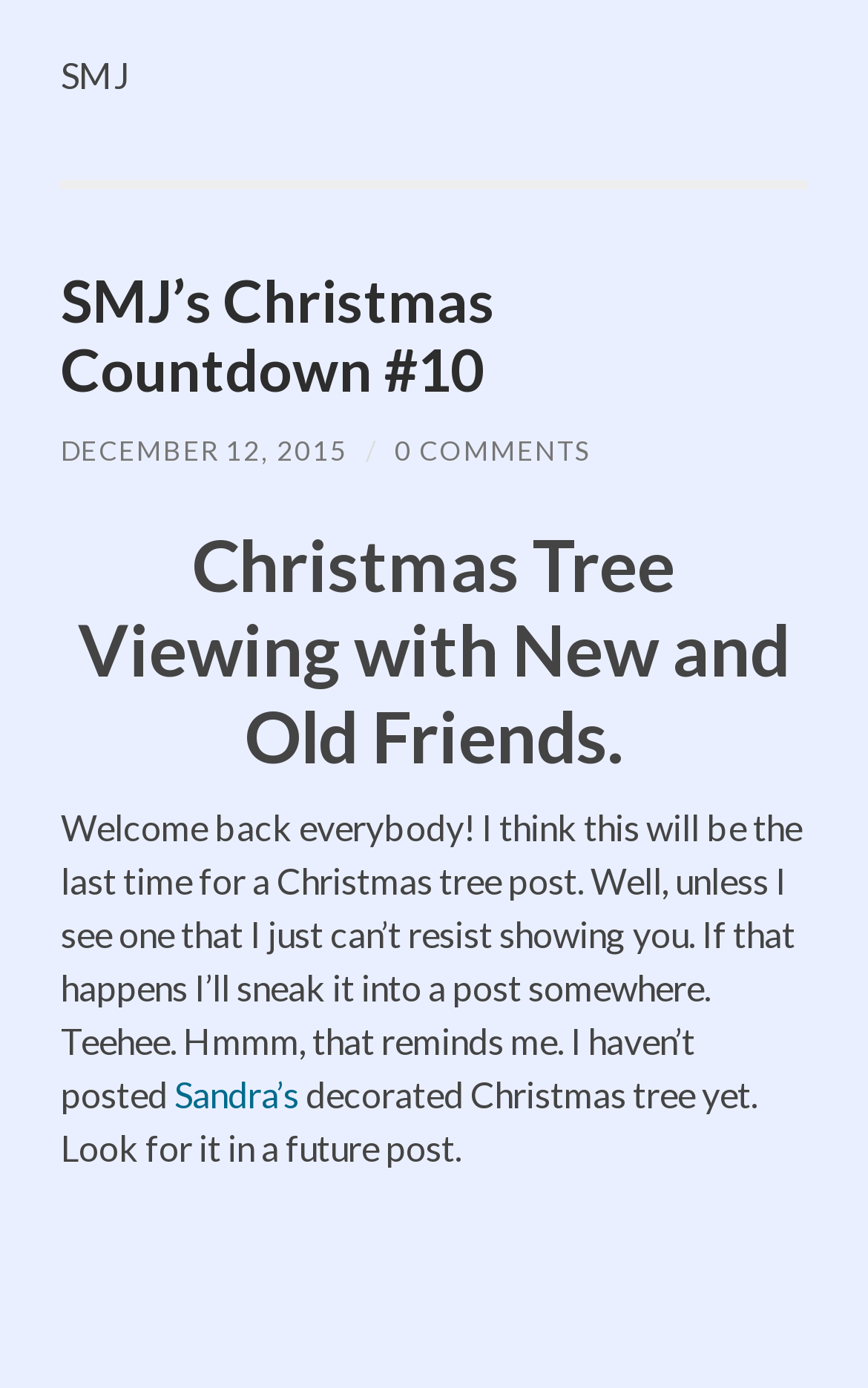Determine the bounding box coordinates for the HTML element described here: "SMJ’s Christmas Countdown #10".

[0.07, 0.19, 0.57, 0.292]